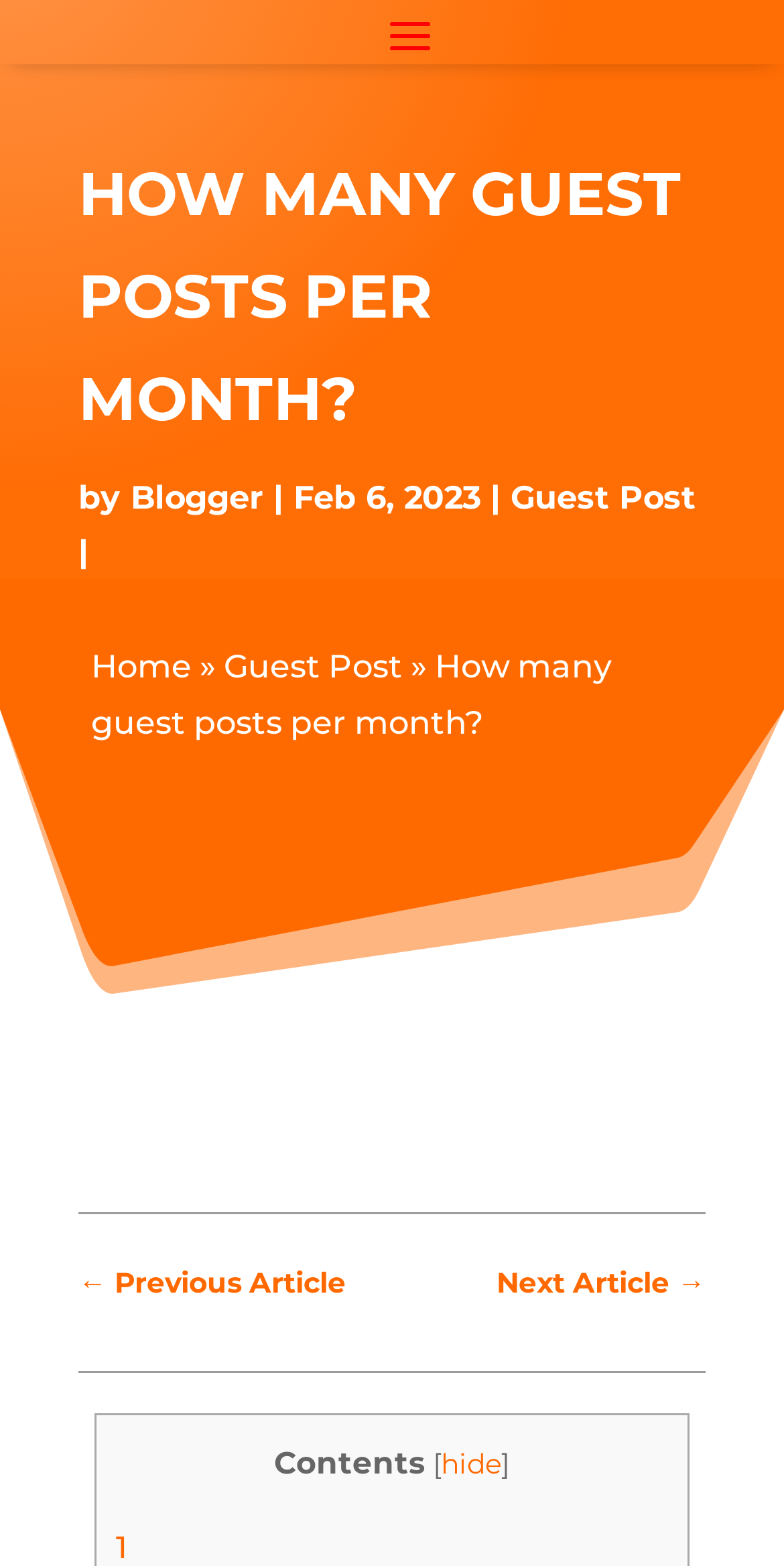Determine which piece of text is the heading of the webpage and provide it.

HOW MANY GUEST POSTS PER MONTH?